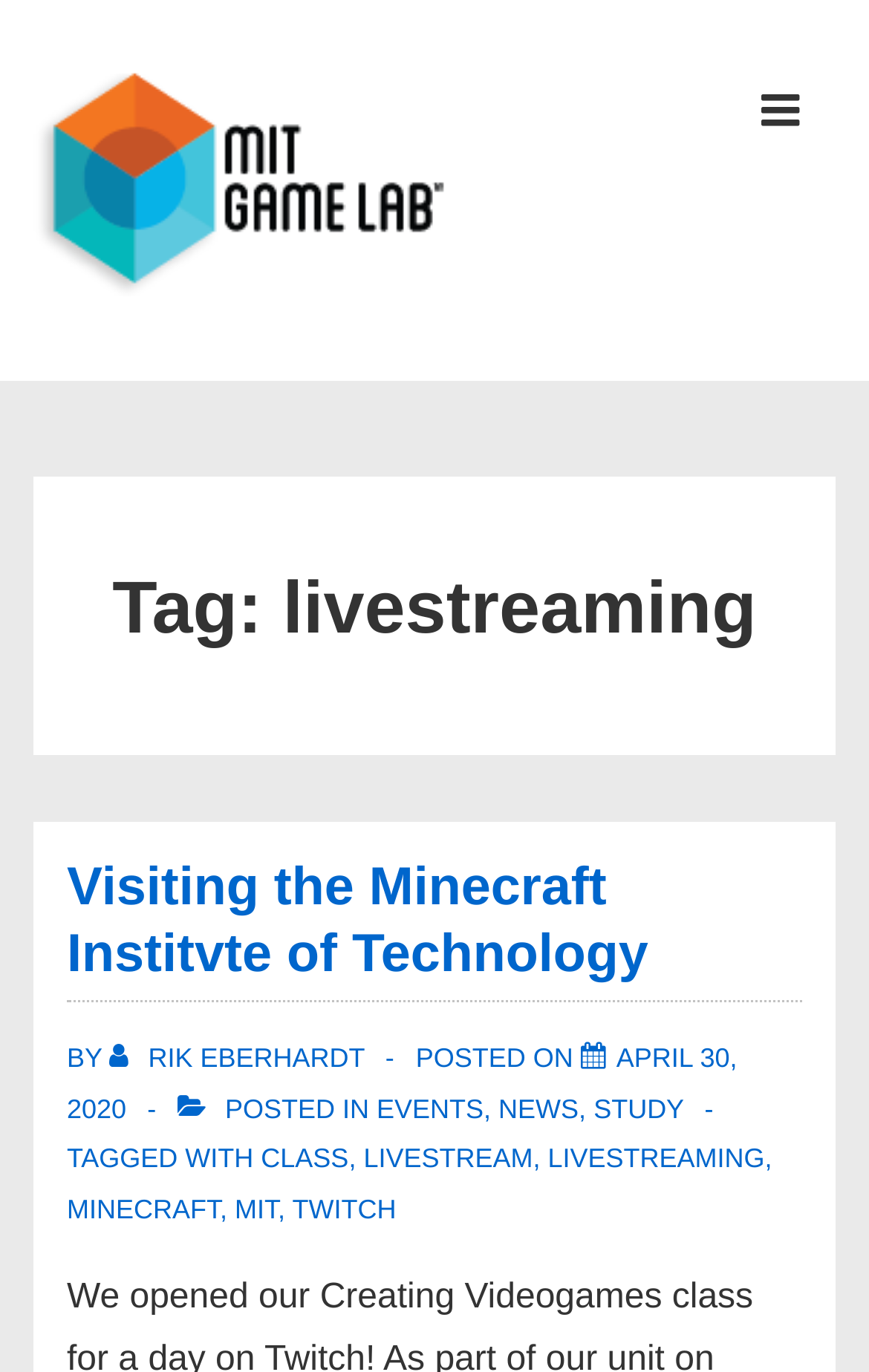Determine the bounding box coordinates of the region that needs to be clicked to achieve the task: "View all posts by Rik Eberhardt".

[0.126, 0.759, 0.428, 0.782]